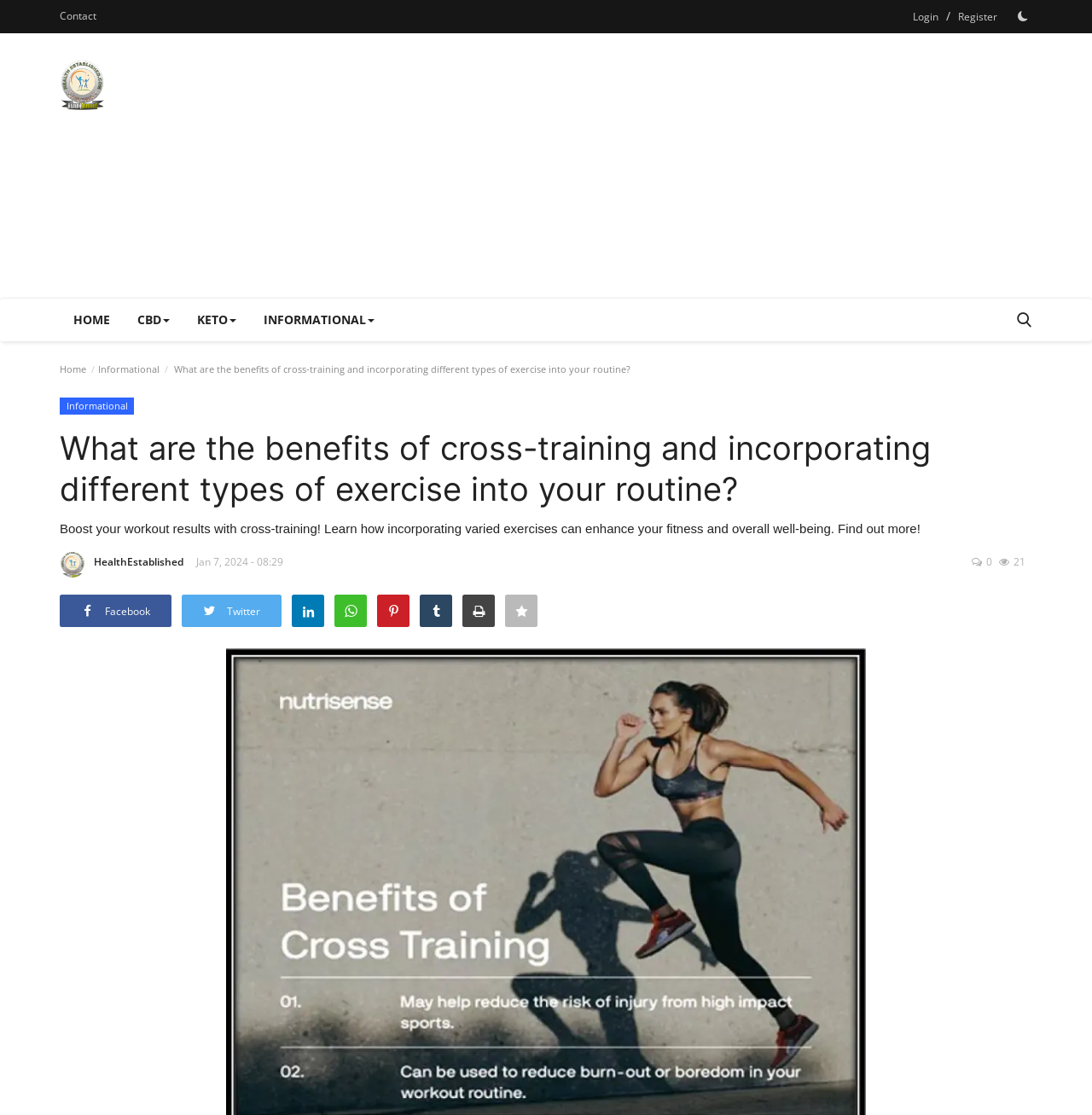What is the date of the article?
Refer to the image and provide a one-word or short phrase answer.

Jan 7, 2024